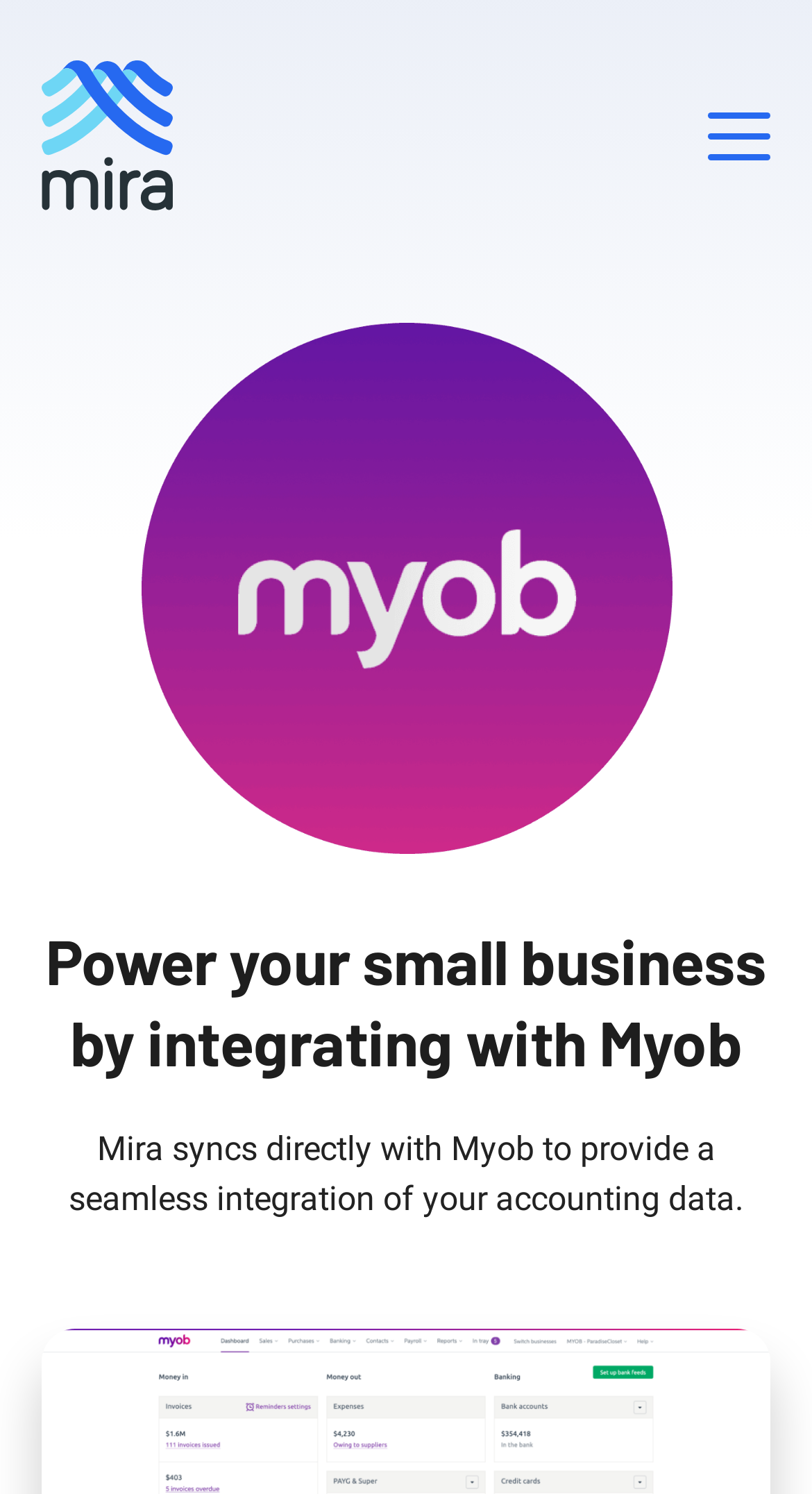Locate and extract the text of the main heading on the webpage.

Power your small business by integrating with Myob